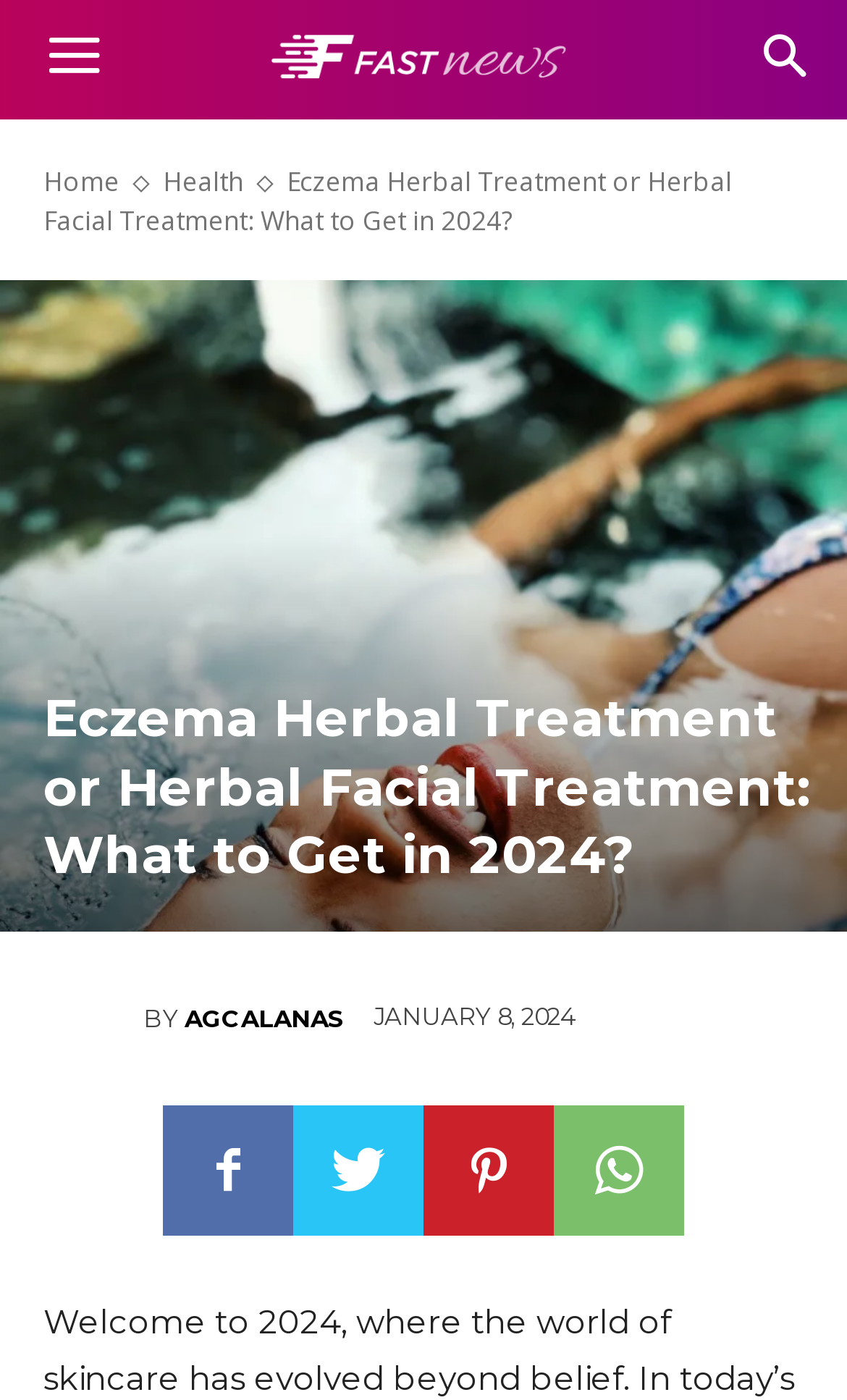Bounding box coordinates are to be given in the format (top-left x, top-left y, bottom-right x, bottom-right y). All values must be floating point numbers between 0 and 1. Provide the bounding box coordinate for the UI element described as: Facebook

[0.192, 0.79, 0.346, 0.883]